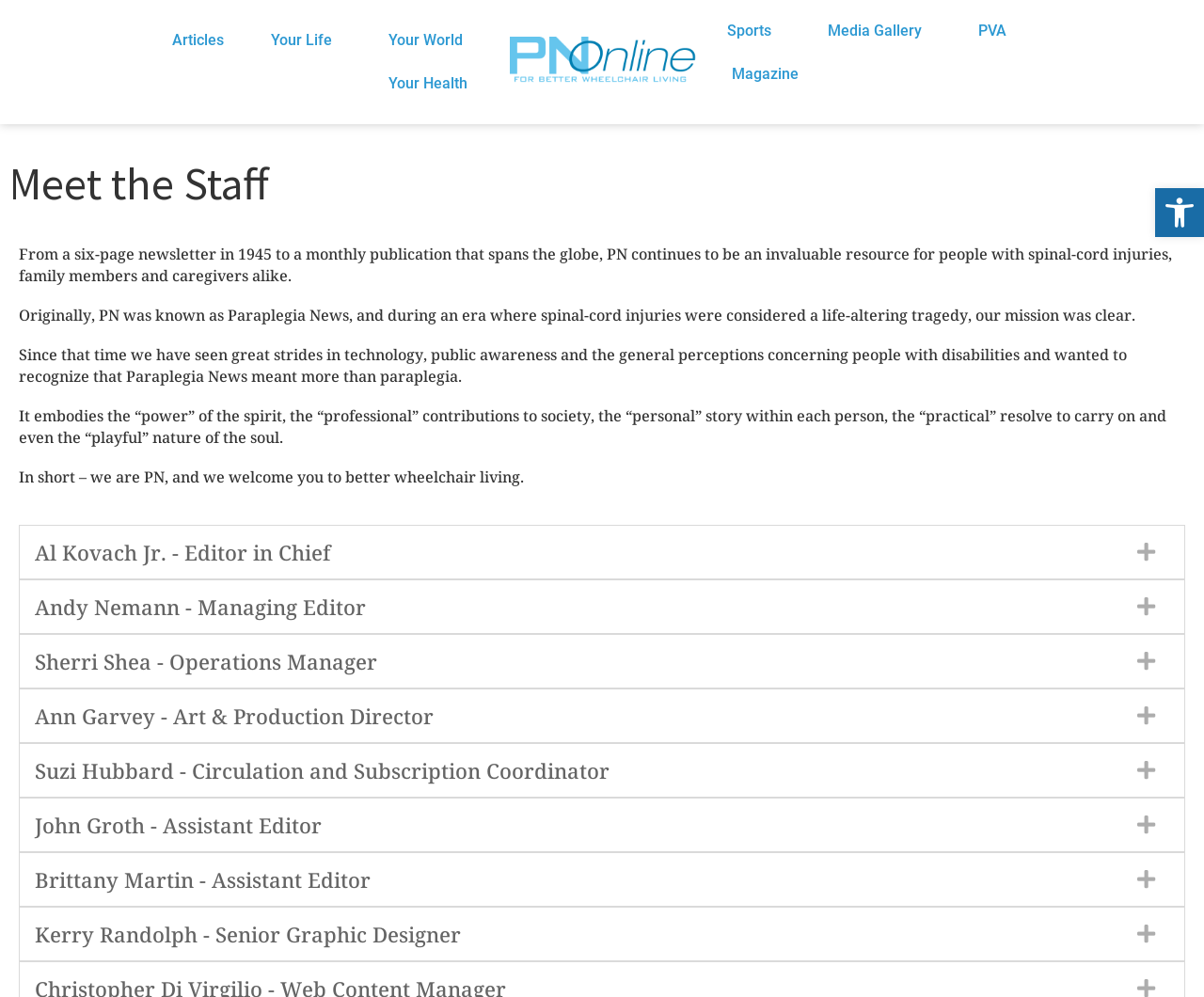Find the bounding box coordinates for the element described here: "Open toolbar Accessibility Tools".

[0.959, 0.189, 1.0, 0.238]